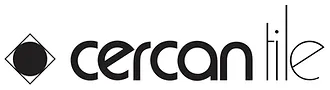Deliver an in-depth description of the image, highlighting major points.

The image features the logo of Cercan Tile, prominently displaying the brand's name in a modern, sleek font. The logo incorporates a geometric design element to the left, consisting of a black circle within a diamond-shaped outline. This symbol is visually striking and complements the text, which is styled with a clean and contemporary look, enhancing its appeal in the tile and flooring industry. The overall design reflects a commitment to quality and elegance, offering a recognizable brand identity for customers seeking premium tiling solutions.